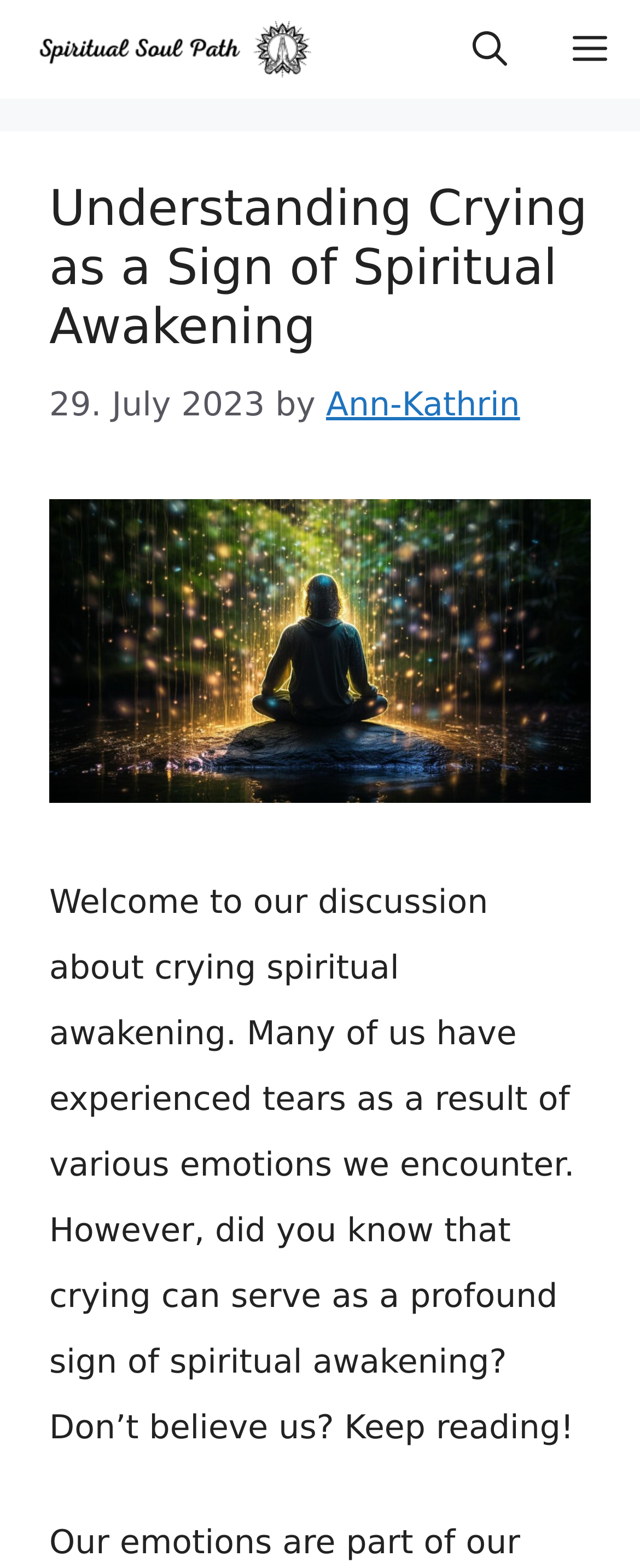Can you locate the main headline on this webpage and provide its text content?

Understanding Crying as a Sign of Spiritual Awakening